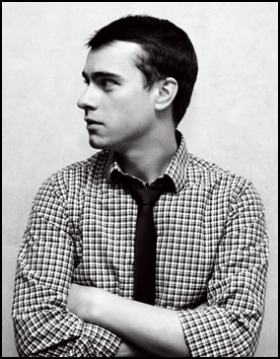Generate an elaborate caption that covers all aspects of the image.

The image features a young man with a thoughtful expression, gazing to the side. He has a neatly styled short haircut and is dressed in a checkered button-up shirt, complemented by a slim black tie. His arms are crossed, creating a confident yet contemplative posture. The monochrome styling of the photograph accentuates the contrast in his features and attire, lending a classic and timeless quality to the image. This photograph is associated with Hans Wetzel, a writer known for his insights into audio equipment and technology.